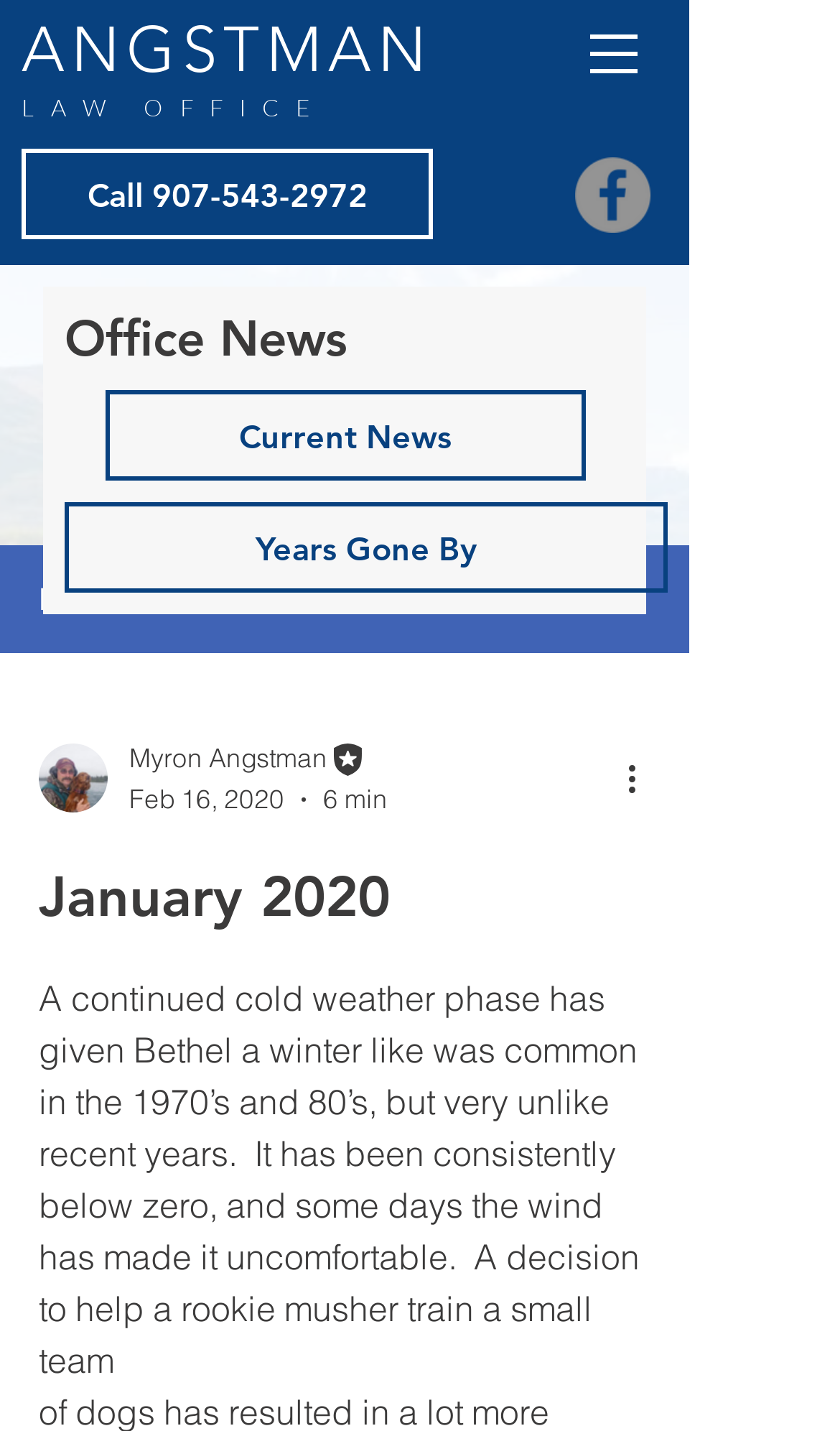Identify the bounding box for the UI element described as: "aria-label="Facebook"". The coordinates should be four float numbers between 0 and 1, i.e., [left, top, right, bottom].

[0.685, 0.11, 0.774, 0.163]